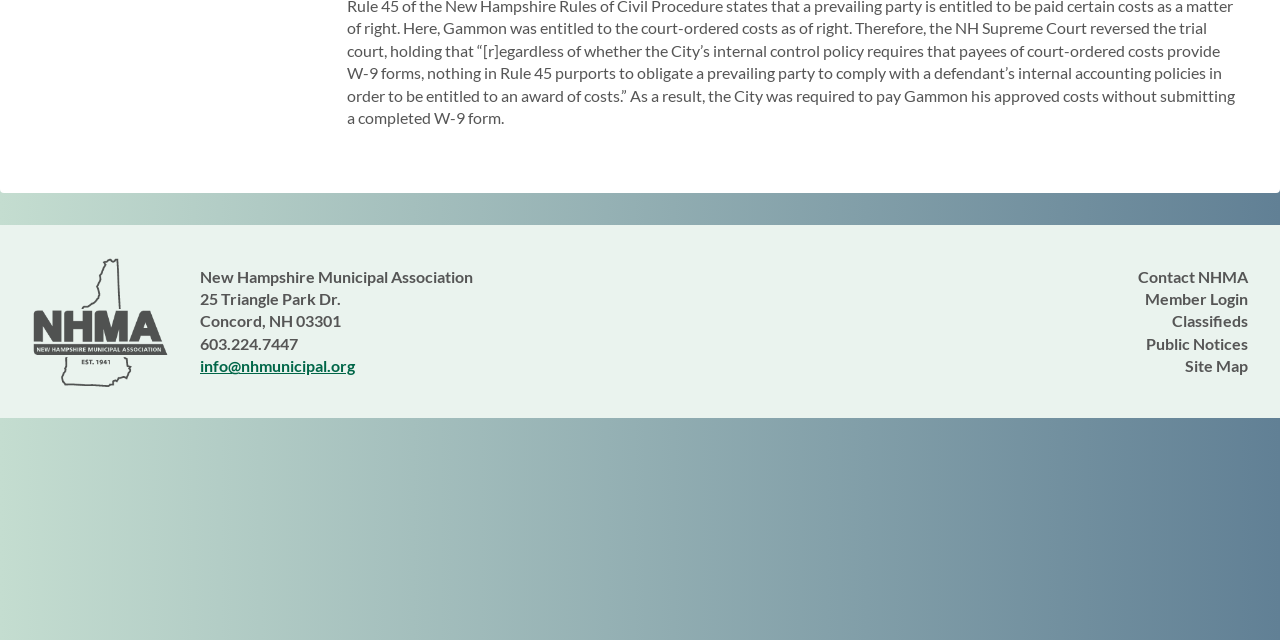Provide the bounding box coordinates for the UI element that is described by this text: "sales@mcamnw.com". The coordinates should be in the form of four float numbers between 0 and 1: [left, top, right, bottom].

None